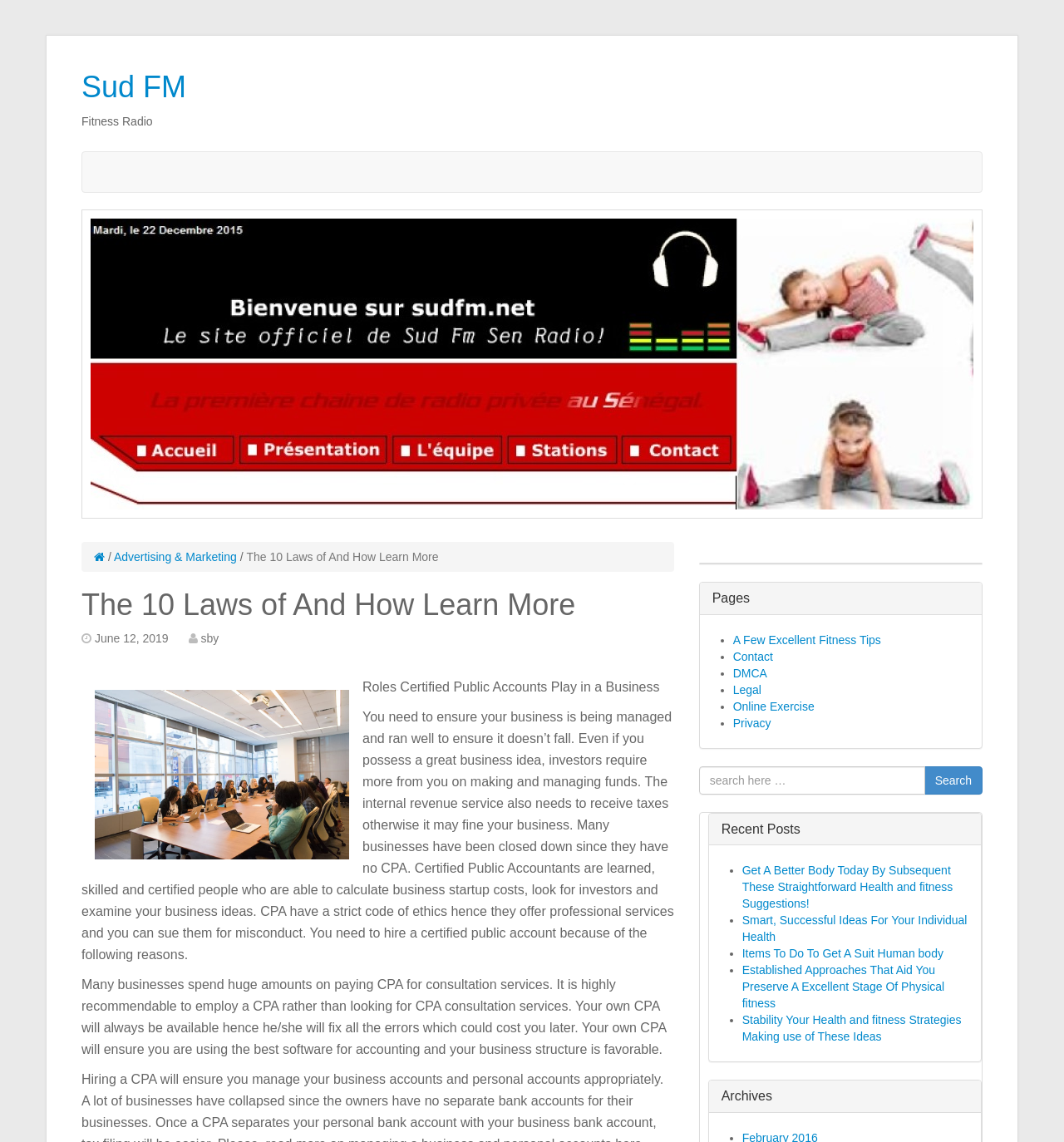Using a single word or phrase, answer the following question: 
What is the topic of the article?

Roles of Certified Public Accountants